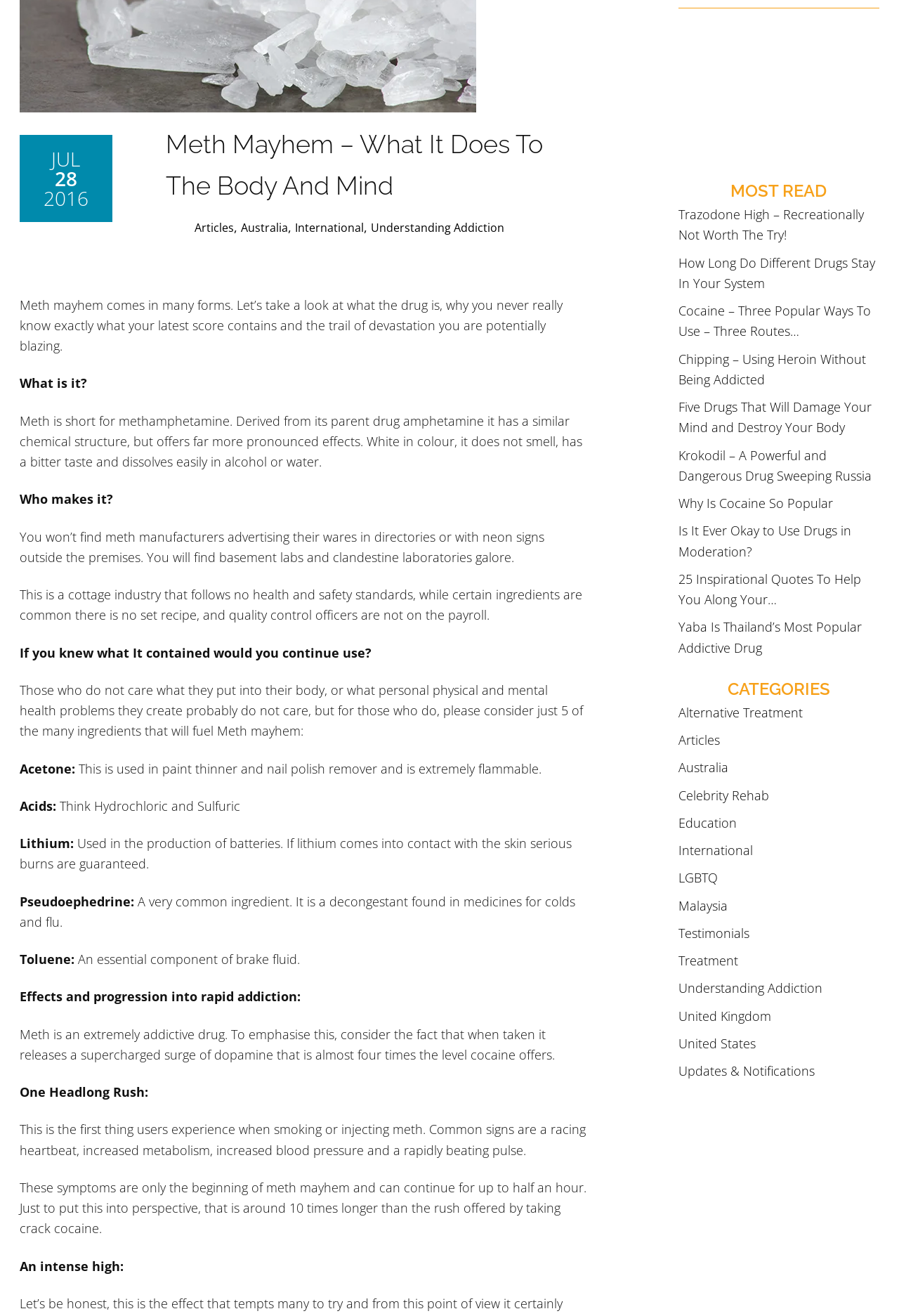Identify the bounding box for the given UI element using the description provided. Coordinates should be in the format (top-left x, top-left y, bottom-right x, bottom-right y) and must be between 0 and 1. Here is the description: Updates & Notifications

[0.754, 0.807, 0.906, 0.82]